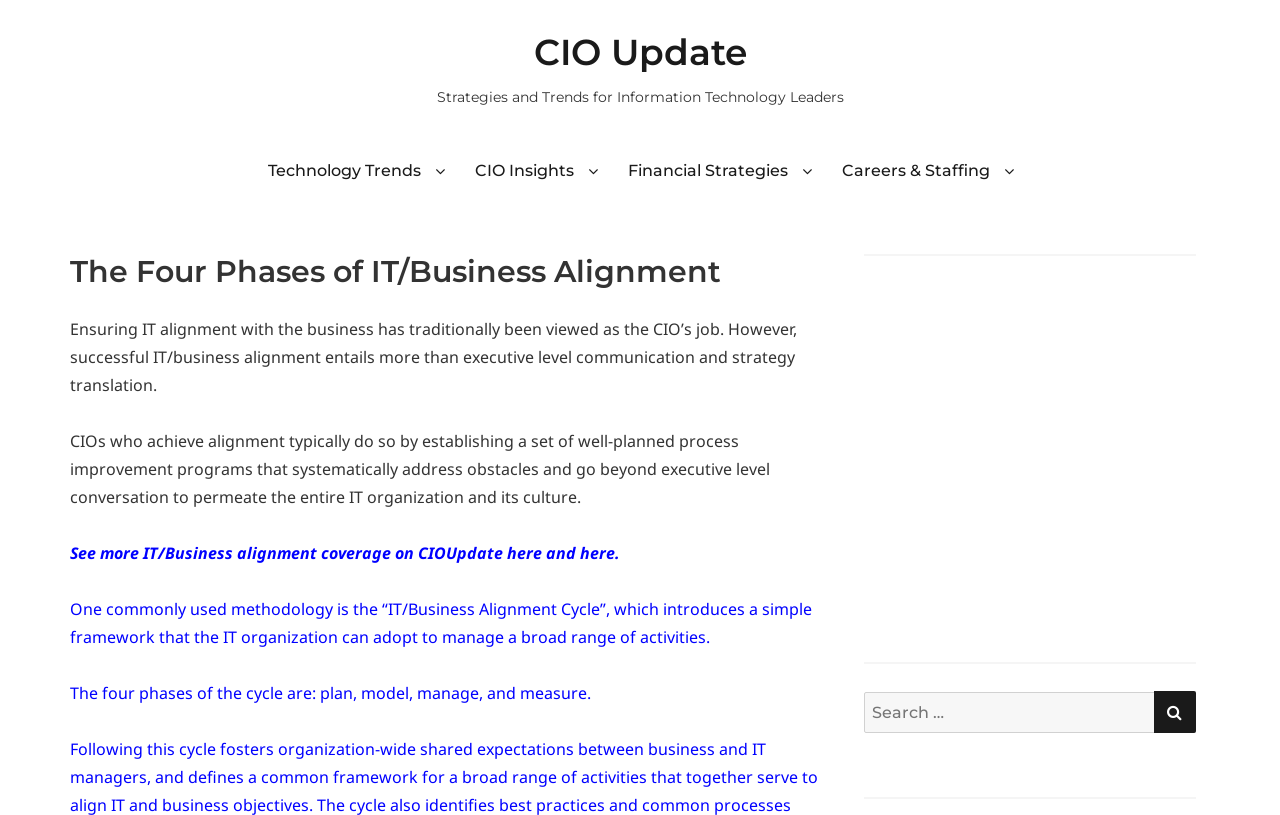Identify the bounding box for the element characterized by the following description: "CIO Insights".

[0.36, 0.183, 0.477, 0.235]